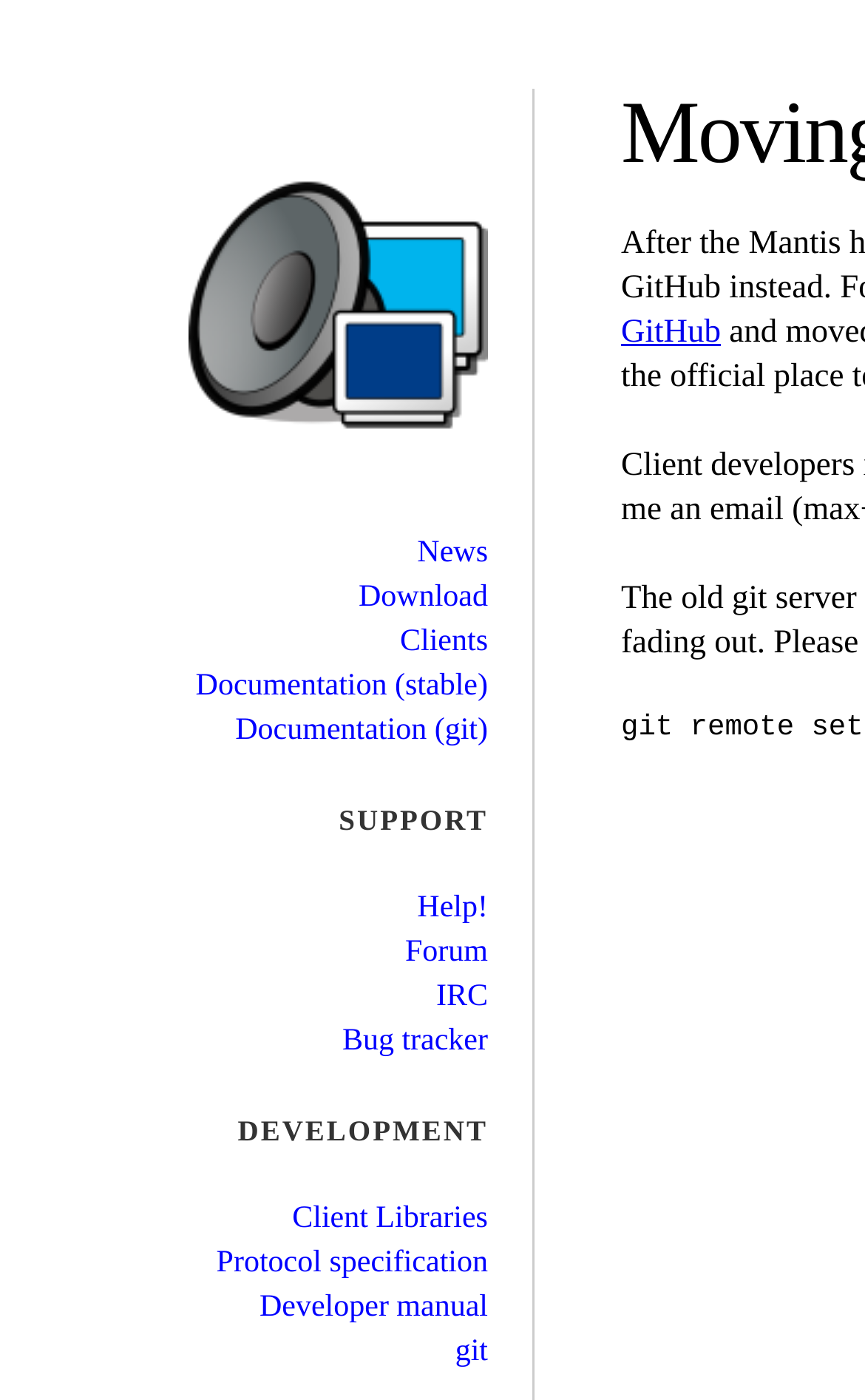Find the bounding box coordinates for the element described here: "Bug tracker".

[0.396, 0.732, 0.564, 0.756]